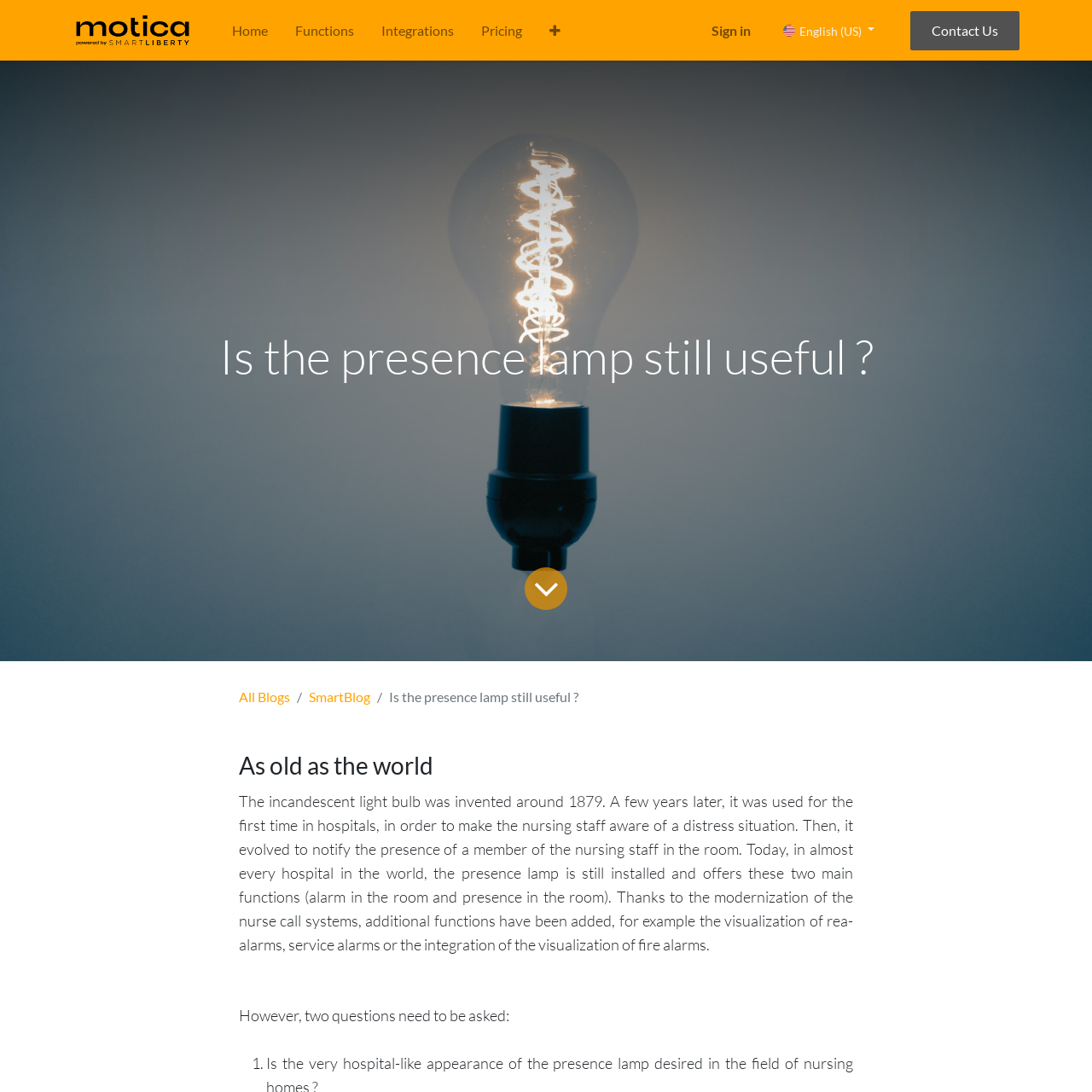Please examine the image and answer the question with a detailed explanation:
When was the incandescent light bulb invented?

According to the text, 'The incandescent light bulb was invented around 1879.' This information is provided in the first paragraph of the webpage.